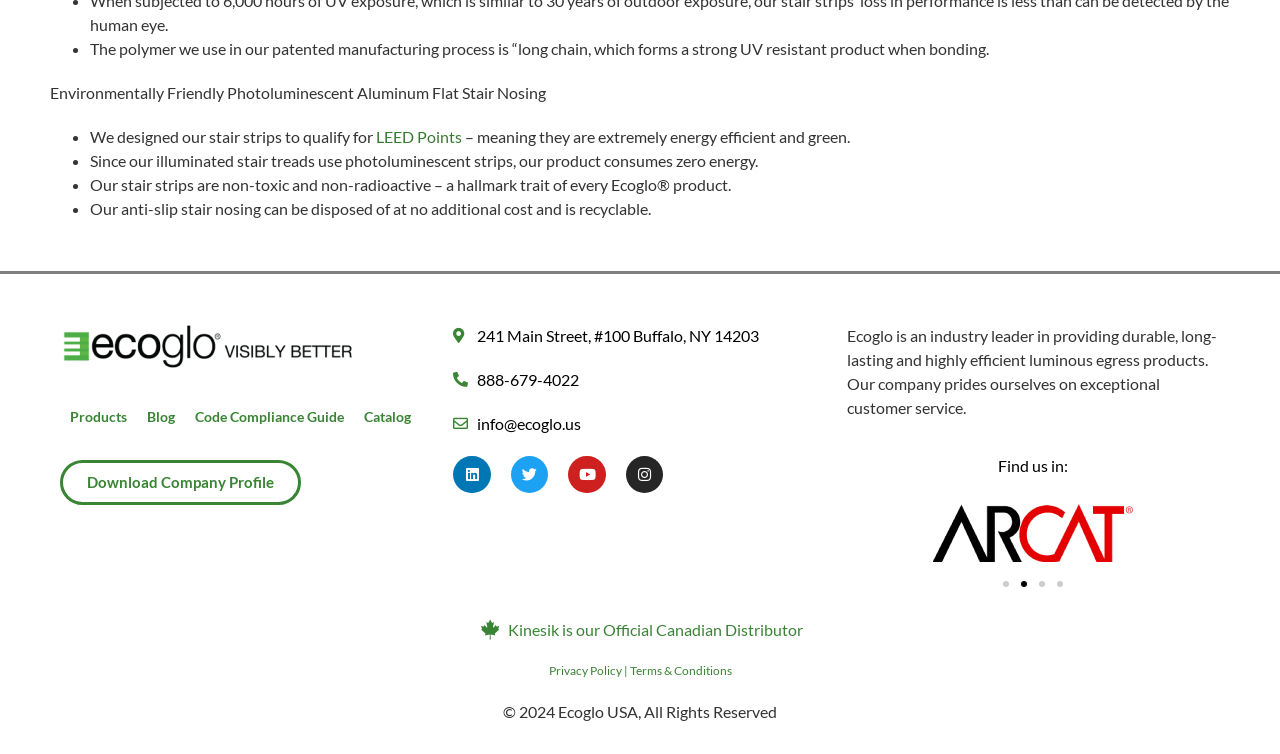Provide a brief response to the question below using one word or phrase:
What is the purpose of the stair strips?

To be energy efficient and green